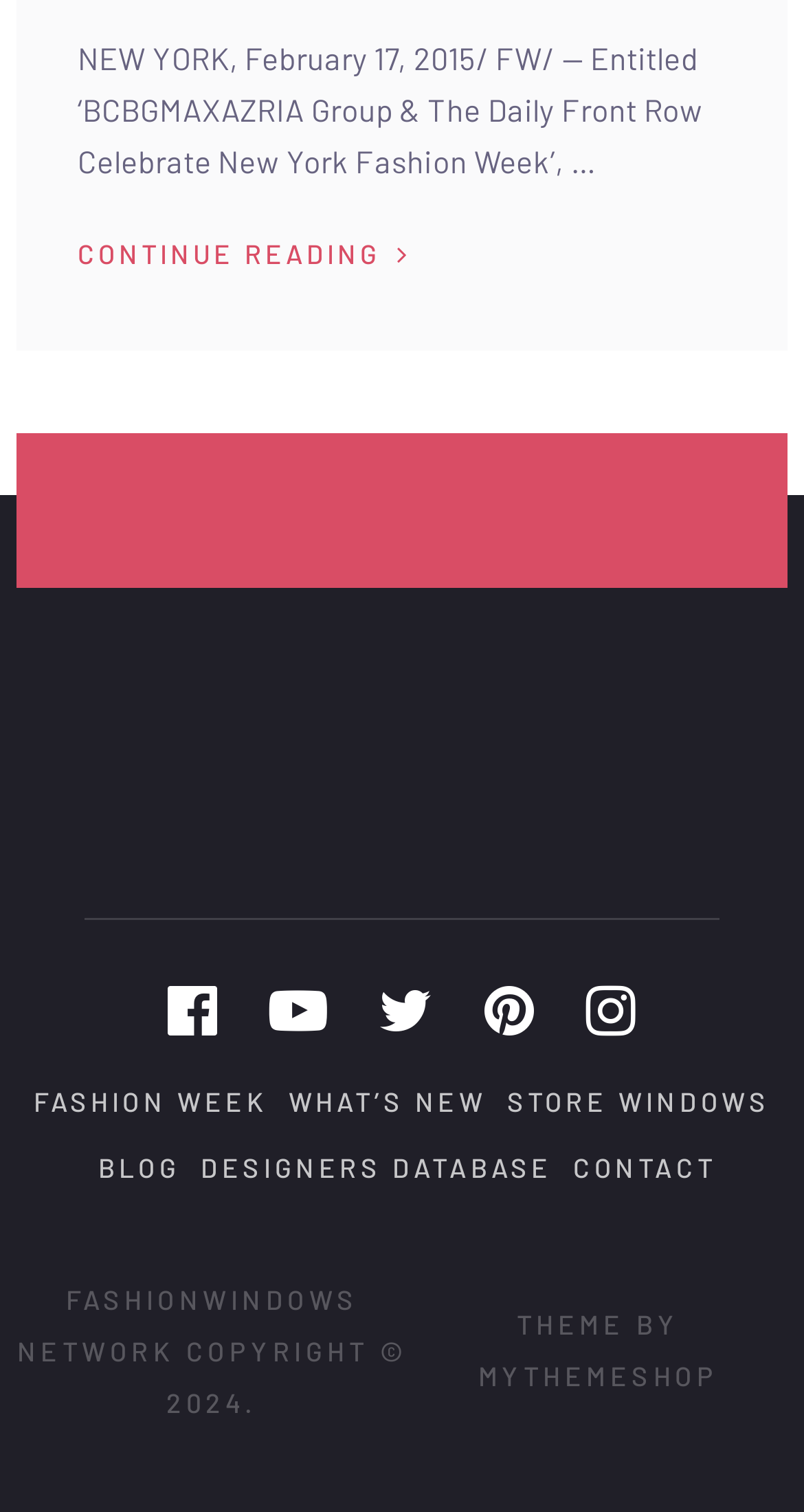How many social media links are available?
Using the image, elaborate on the answer with as much detail as possible.

There are five social media links available, which are Facebook (), Twitter (), Instagram (), Pinterest (), and YouTube ().